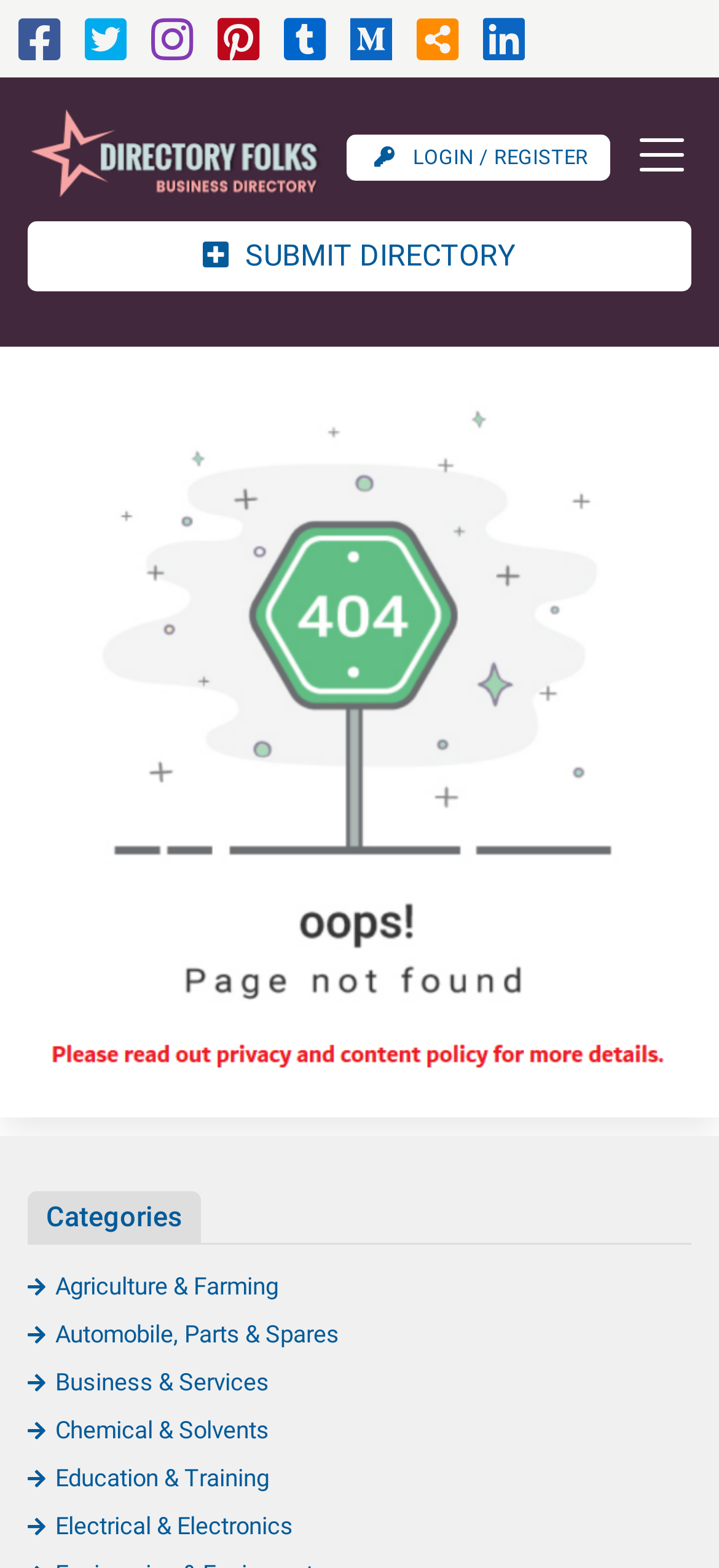Provide a single word or phrase answer to the question: 
What is the purpose of the 'SUBMIT DIRECTORY' button?

To submit a directory